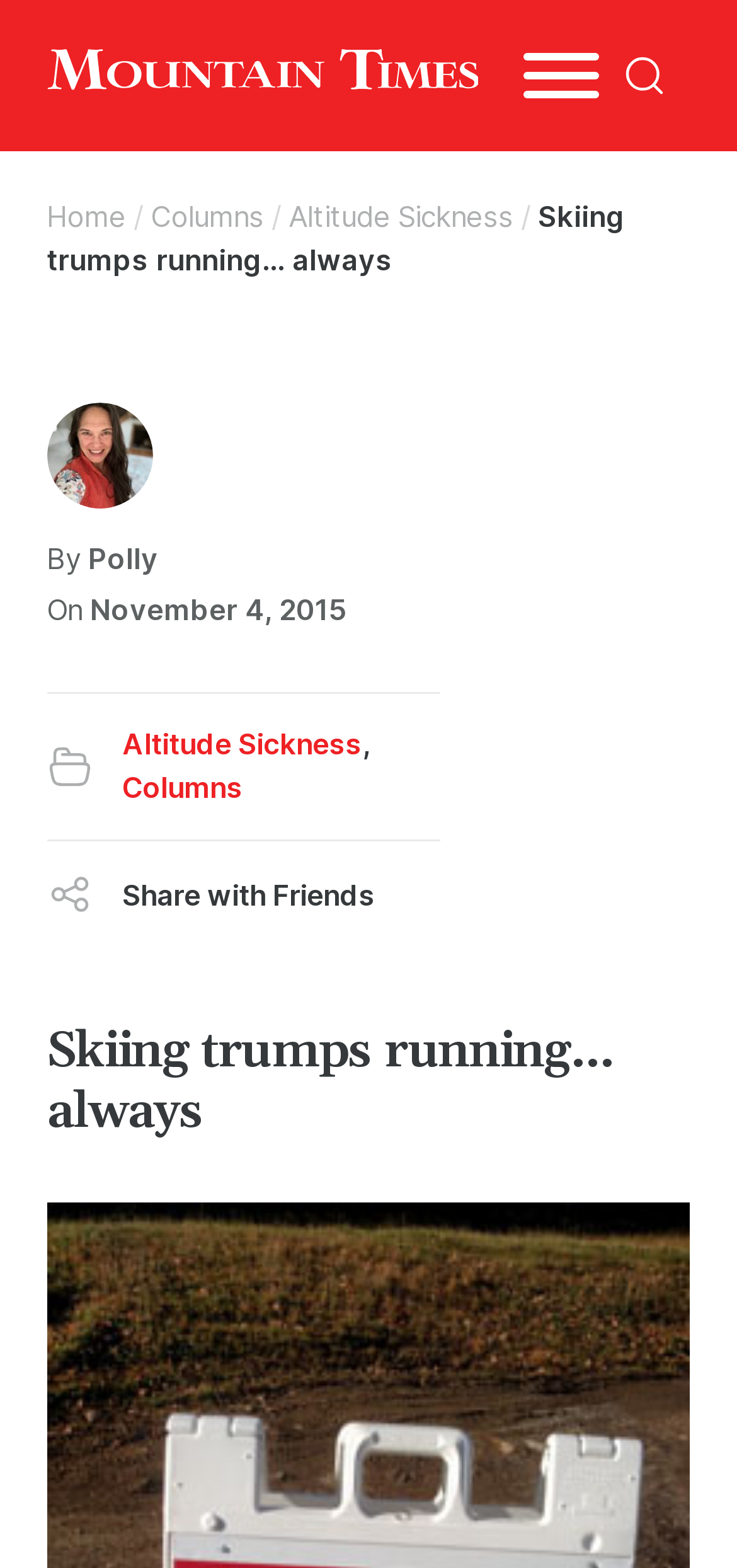Identify the bounding box coordinates of the element to click to follow this instruction: 'Share with friends'. Ensure the coordinates are four float values between 0 and 1, provided as [left, top, right, bottom].

[0.063, 0.537, 0.596, 0.605]